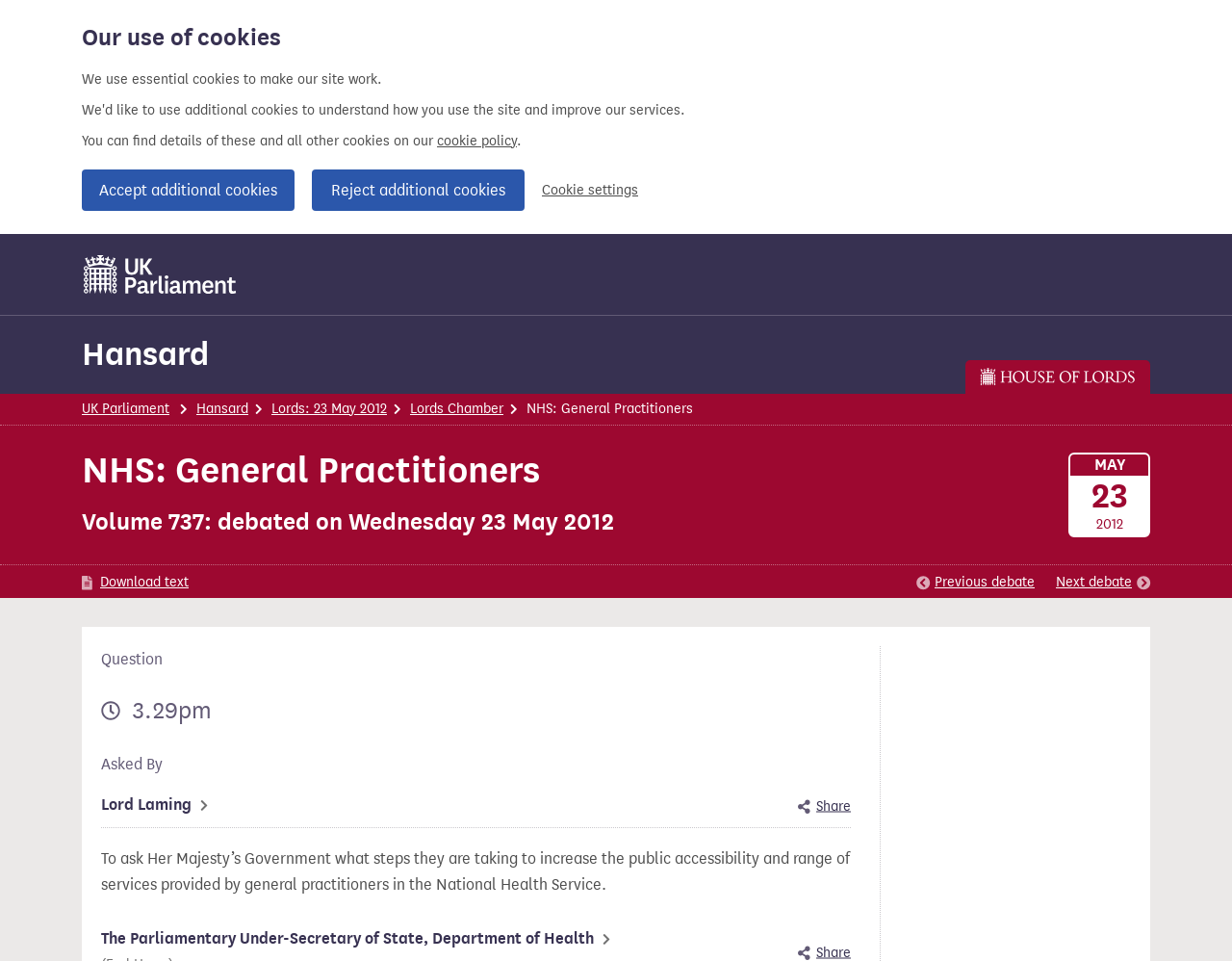Point out the bounding box coordinates of the section to click in order to follow this instruction: "View previous debate".

[0.744, 0.595, 0.84, 0.617]